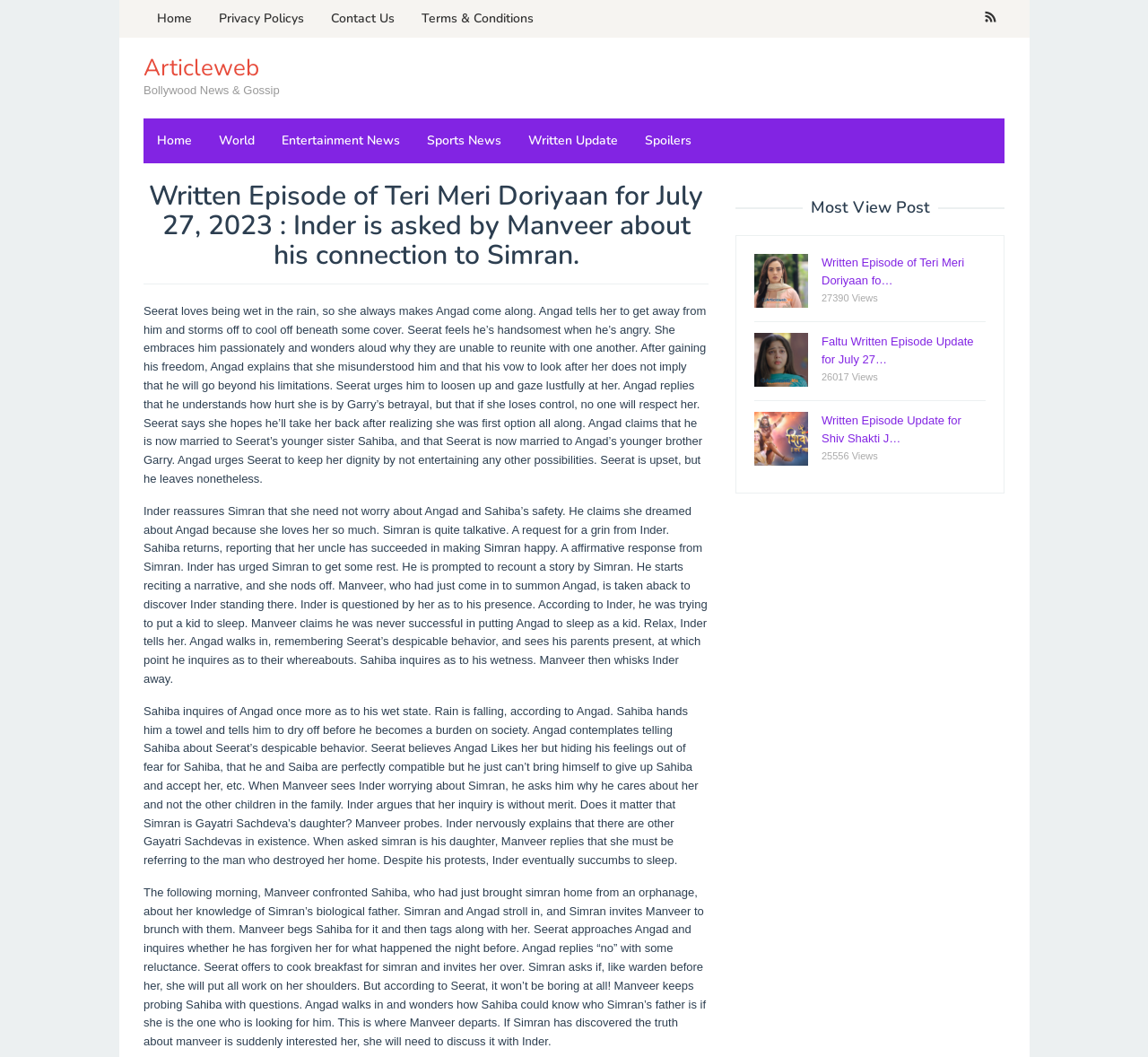Please answer the following question as detailed as possible based on the image: 
What is the name of the episode?

The question is asking for the name of the episode, which can be found in the heading 'Written Episode of Teri Meri Doriyaan for July 27, 2023'.